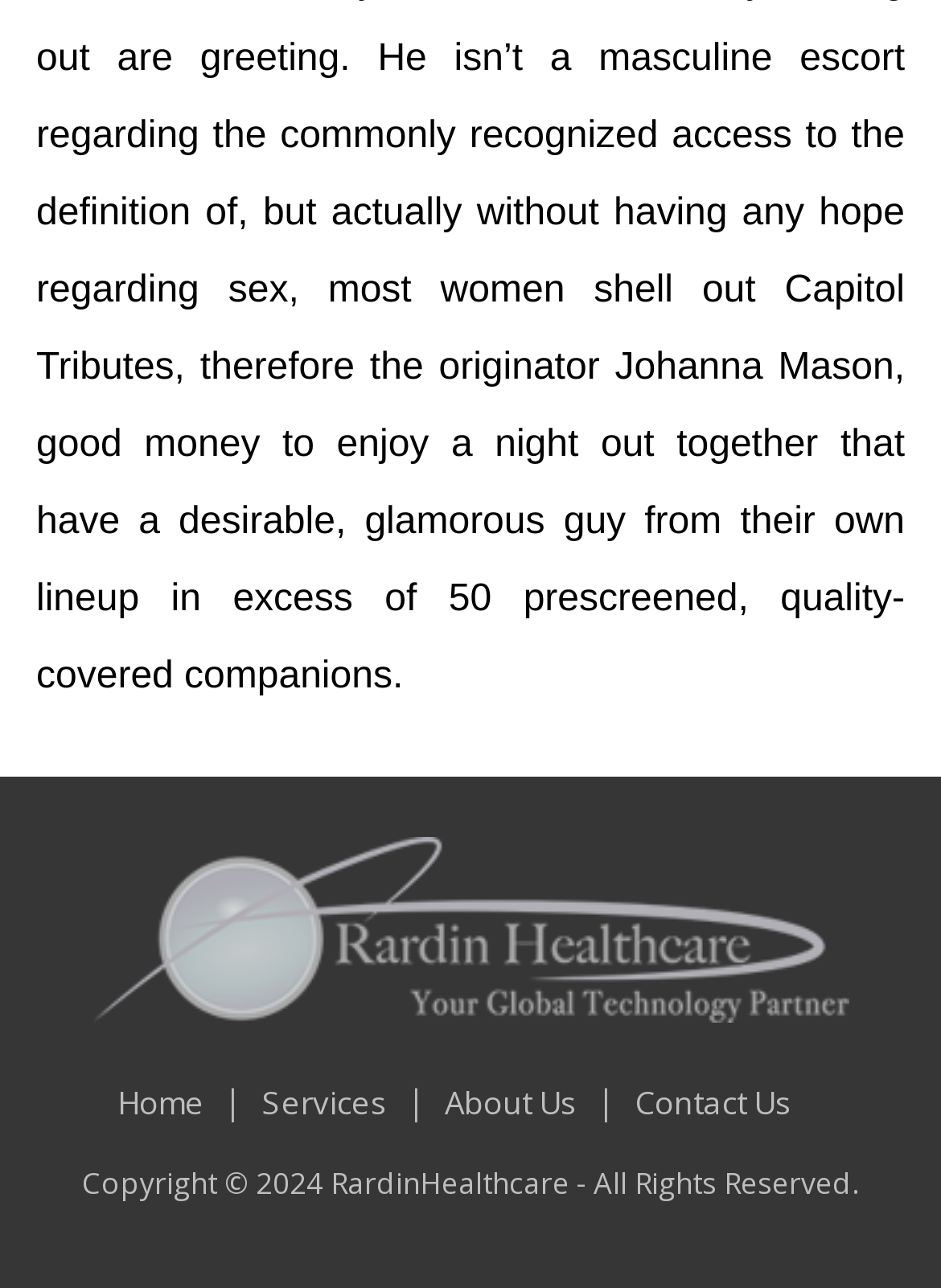How many main navigation links are there?
Based on the screenshot, provide your answer in one word or phrase.

4